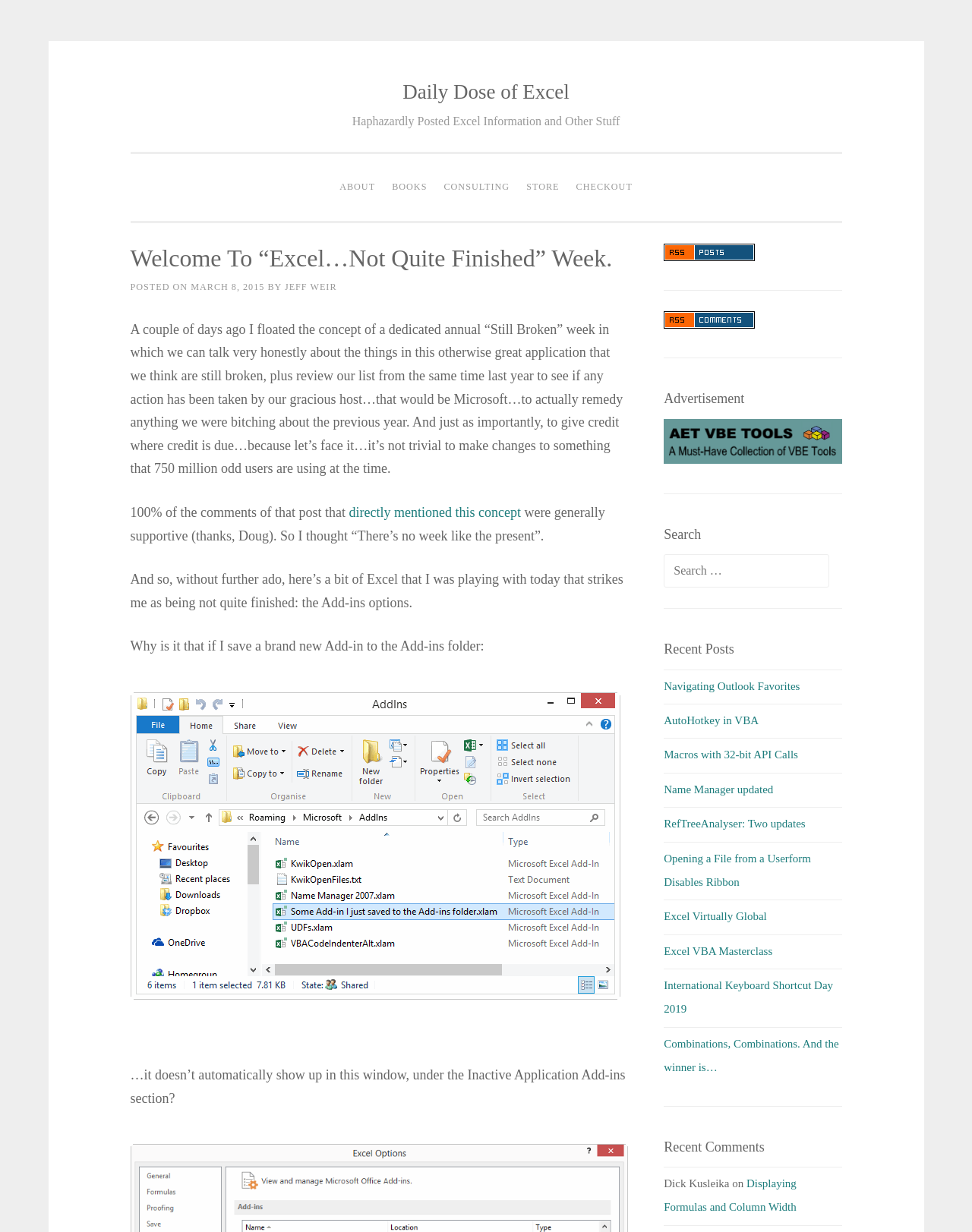Please specify the bounding box coordinates of the clickable region to carry out the following instruction: "Click the 'Services' link". The coordinates should be four float numbers between 0 and 1, in the format [left, top, right, bottom].

None